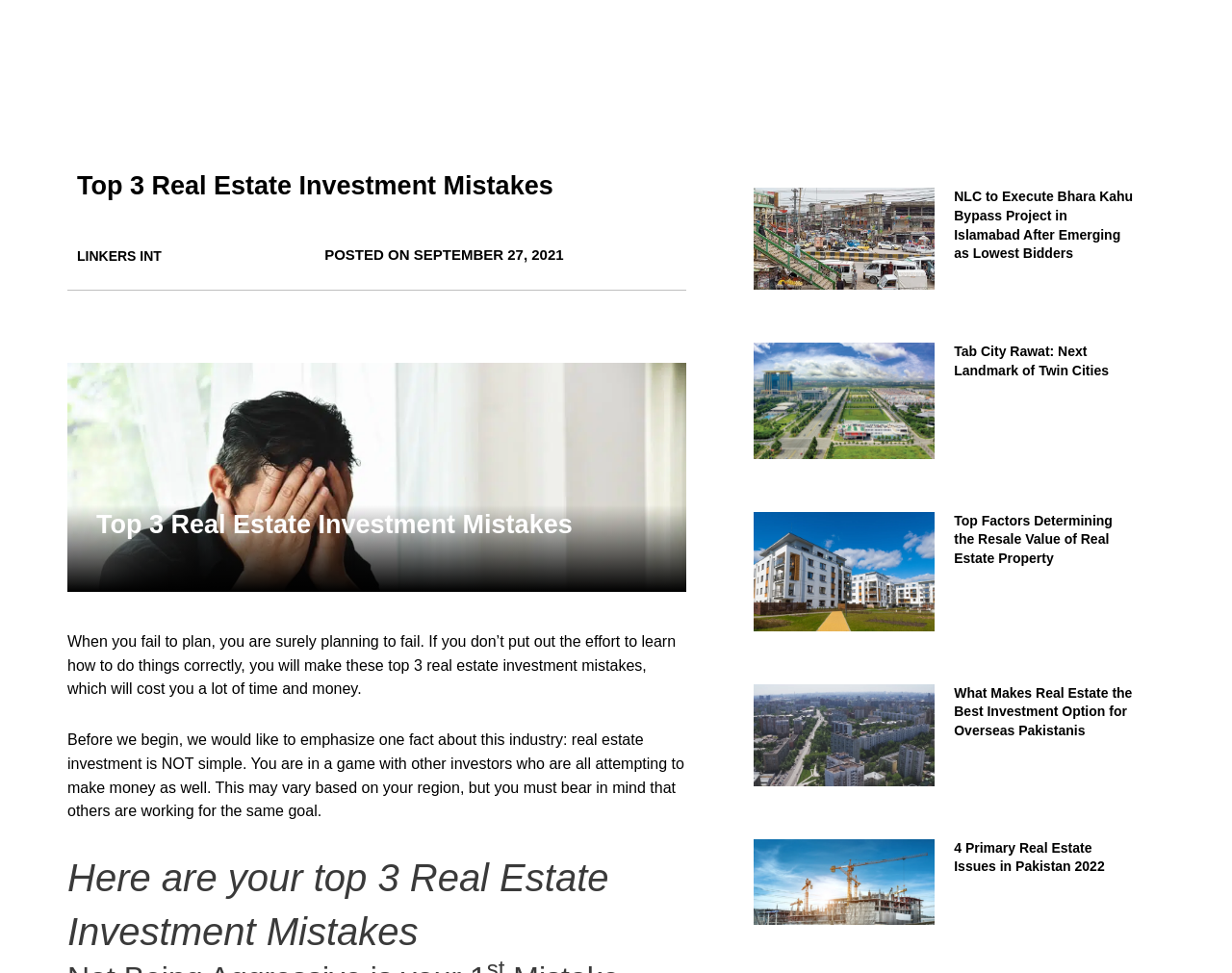Highlight the bounding box coordinates of the region I should click on to meet the following instruction: "Learn about Top Factors Determining the Resale Value of Real Estate Property".

[0.774, 0.526, 0.921, 0.584]